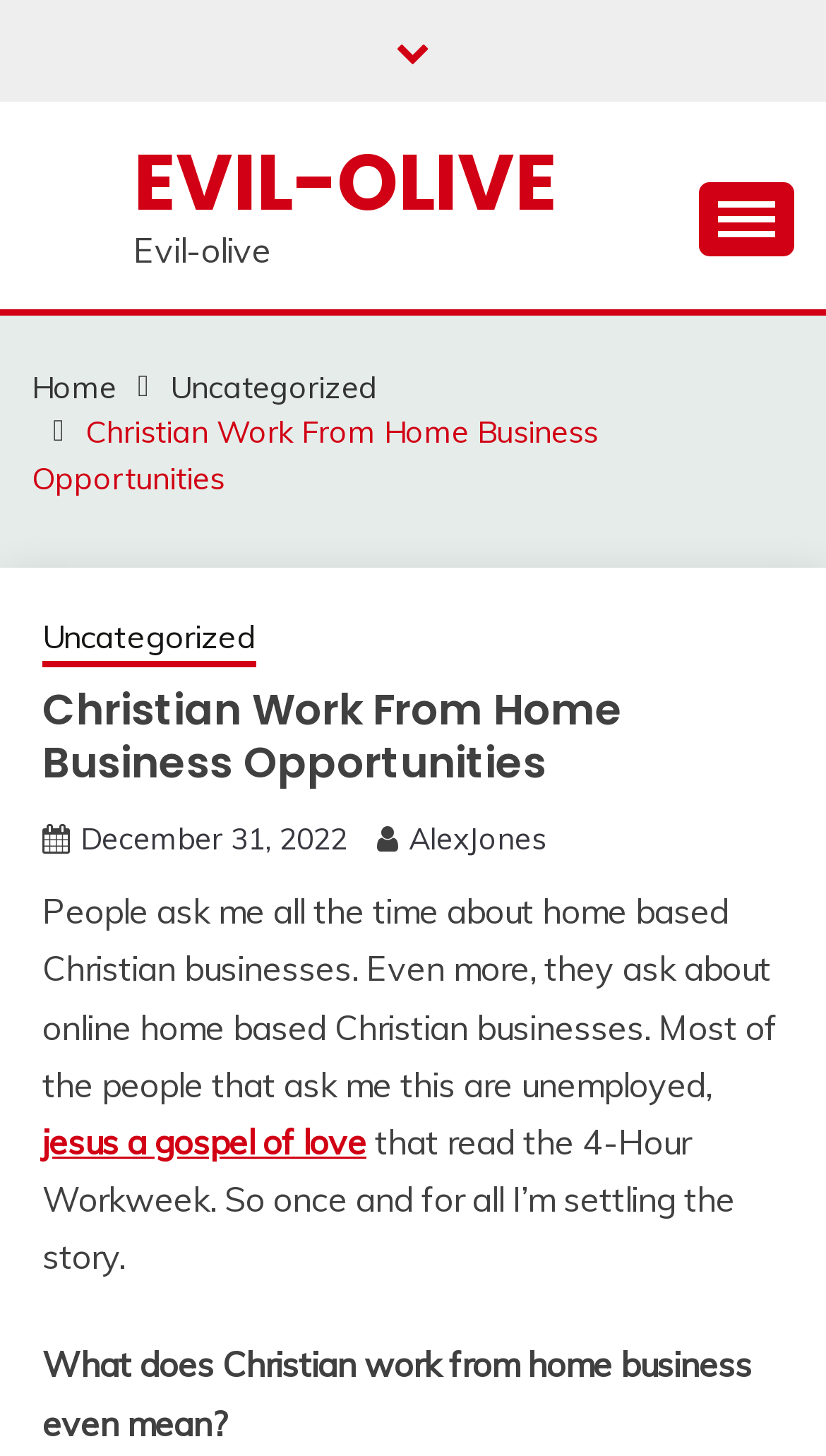Identify the main title of the webpage and generate its text content.

Christian Work From Home Business Opportunities